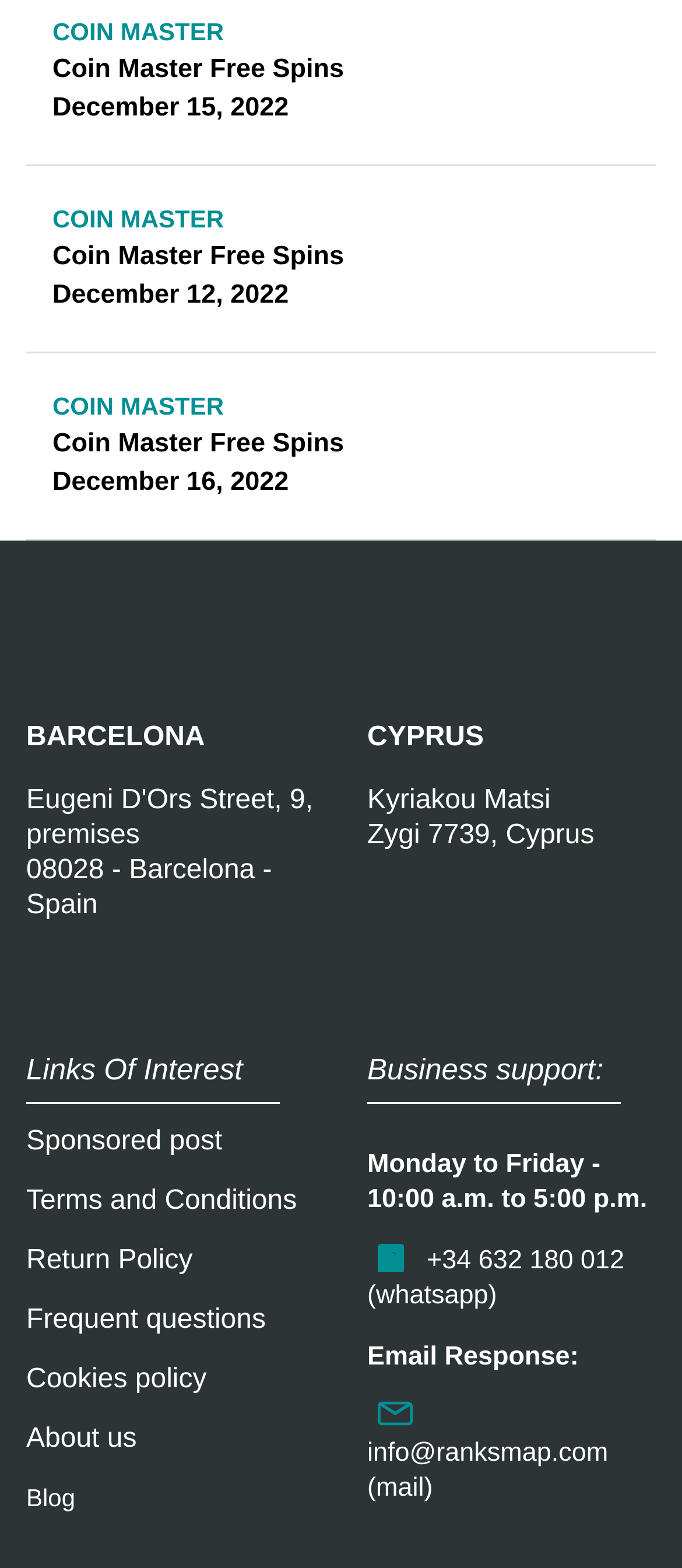Using the information in the image, give a detailed answer to the following question: What is the date of the first Coin Master free spin?

The first Coin Master free spin is mentioned in the link 'COIN MASTER Coin Master Free Spins December 12, 2022 Coin Master Free Spins December 12, 2022' which is located at the top of the webpage, and its corresponding image is 'Coin Master Free Spins December 12, 2022'.